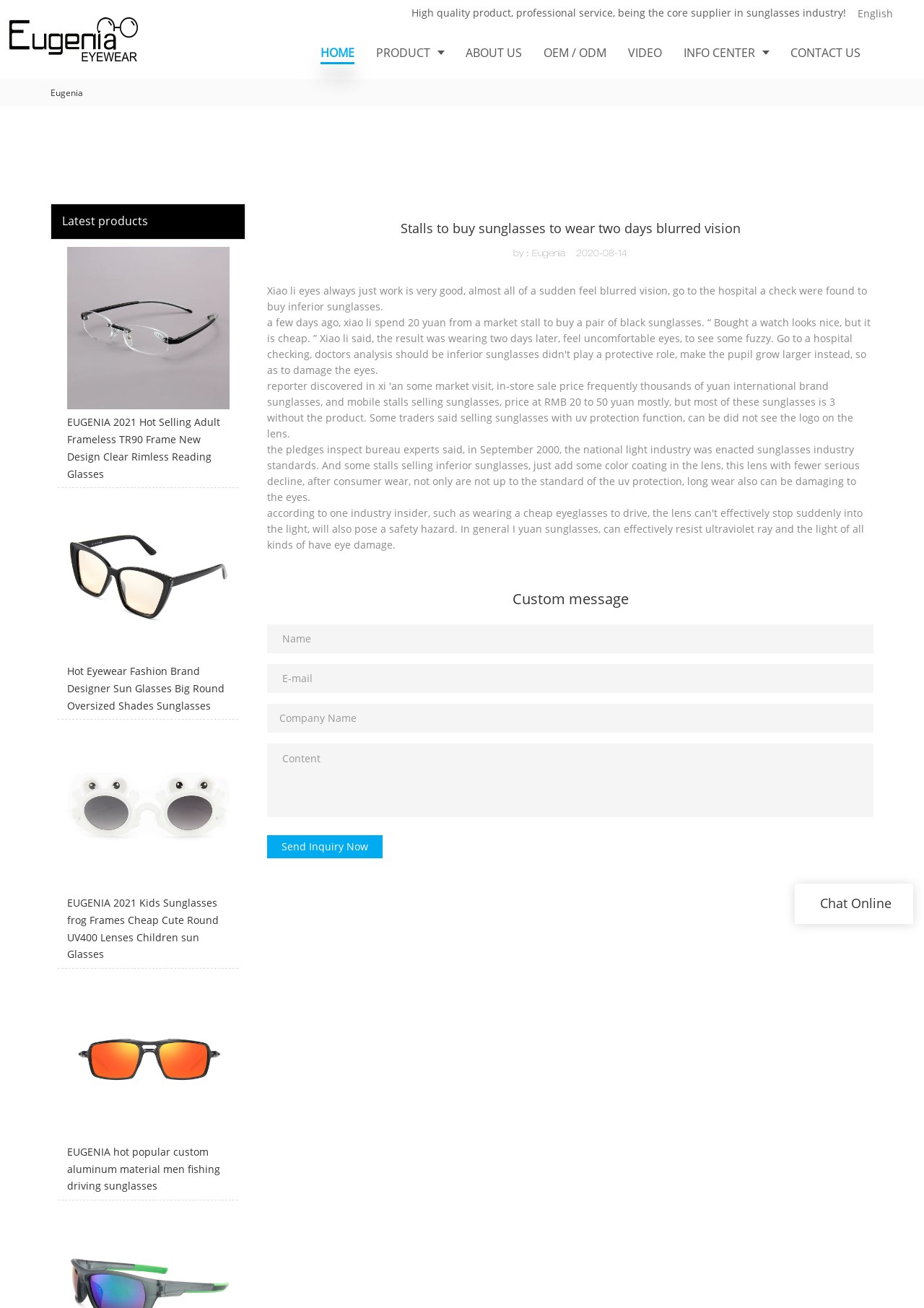Respond with a single word or phrase to the following question:
What type of products are being sold on the webpage?

Sunglasses